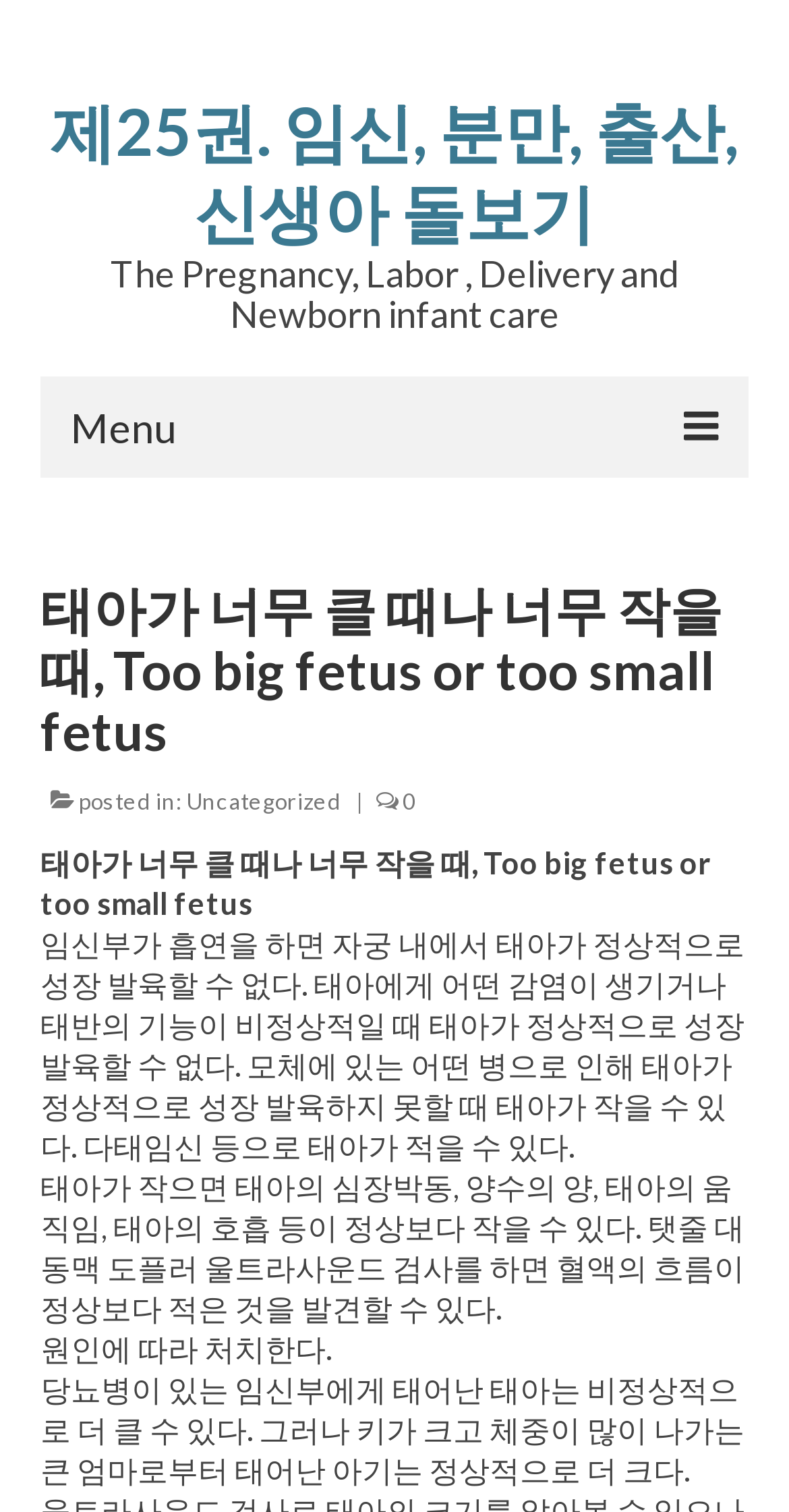Highlight the bounding box coordinates of the element you need to click to perform the following instruction: "Read the post categorized as Uncategorized."

[0.236, 0.521, 0.433, 0.538]